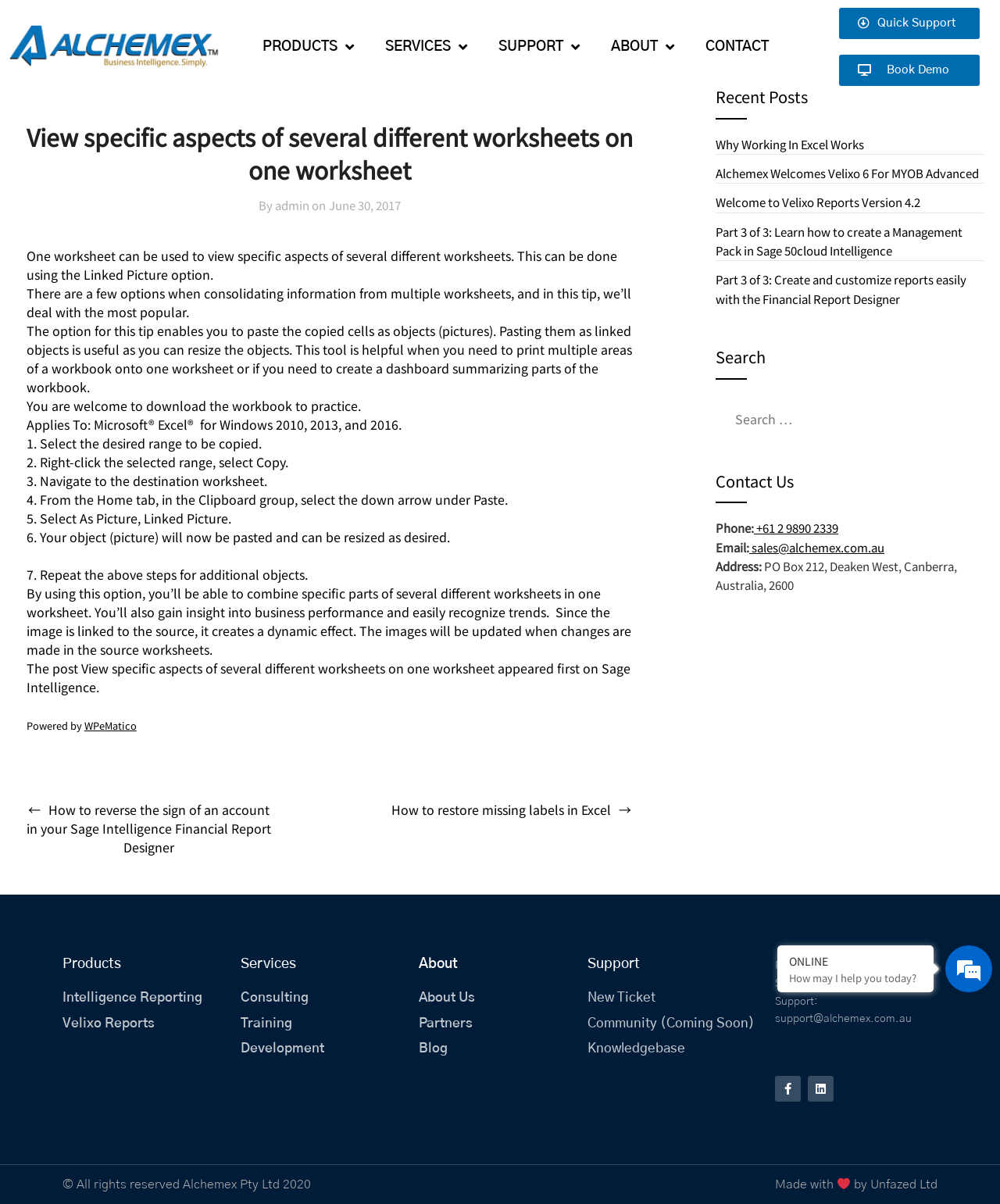Specify the bounding box coordinates of the area to click in order to follow the given instruction: "Contact us via phone."

[0.754, 0.432, 0.838, 0.445]